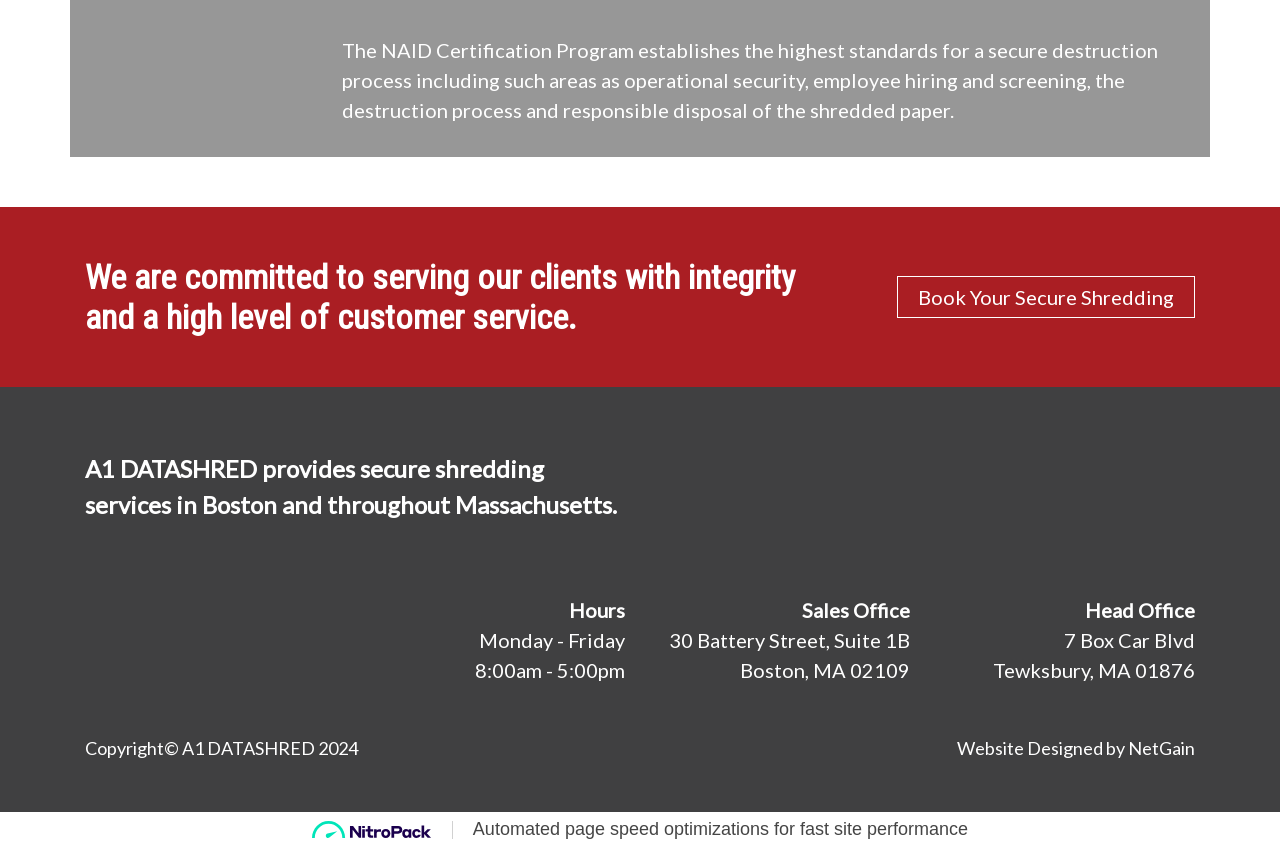Please respond to the question with a concise word or phrase:
What is the main service provided by A1 DATASHRED?

Secure shredding